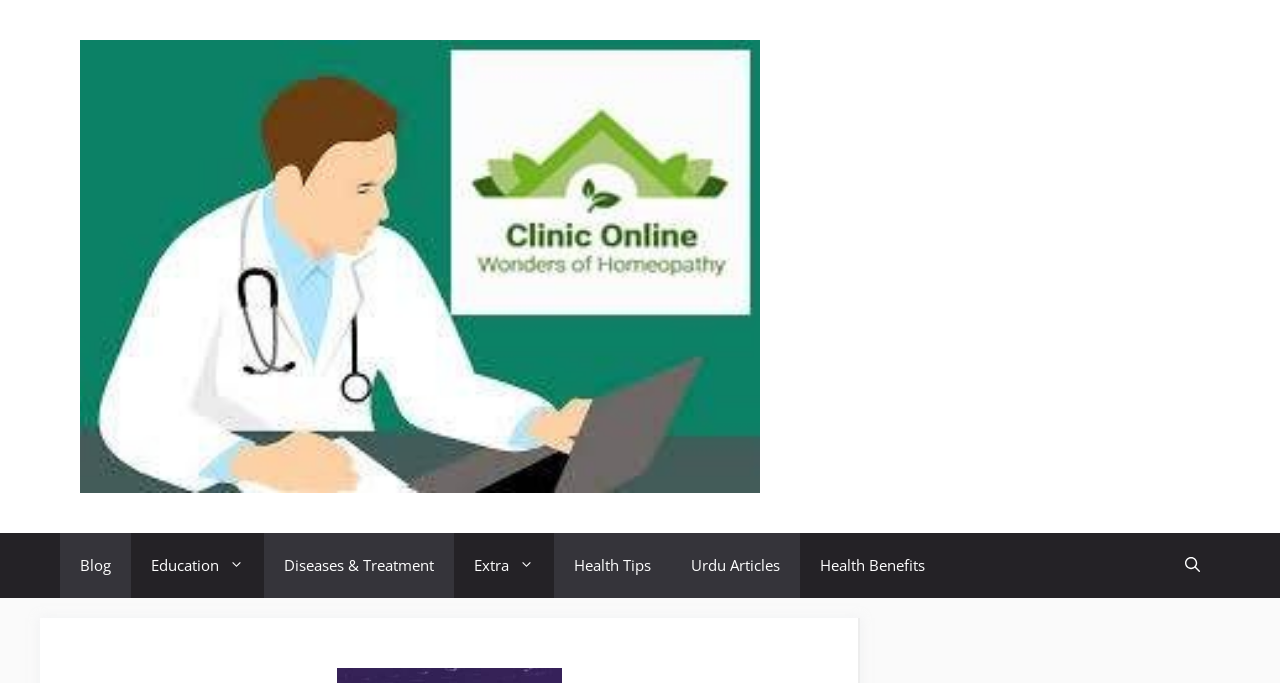Respond with a single word or phrase:
What is the purpose of the button on the top right?

Open search